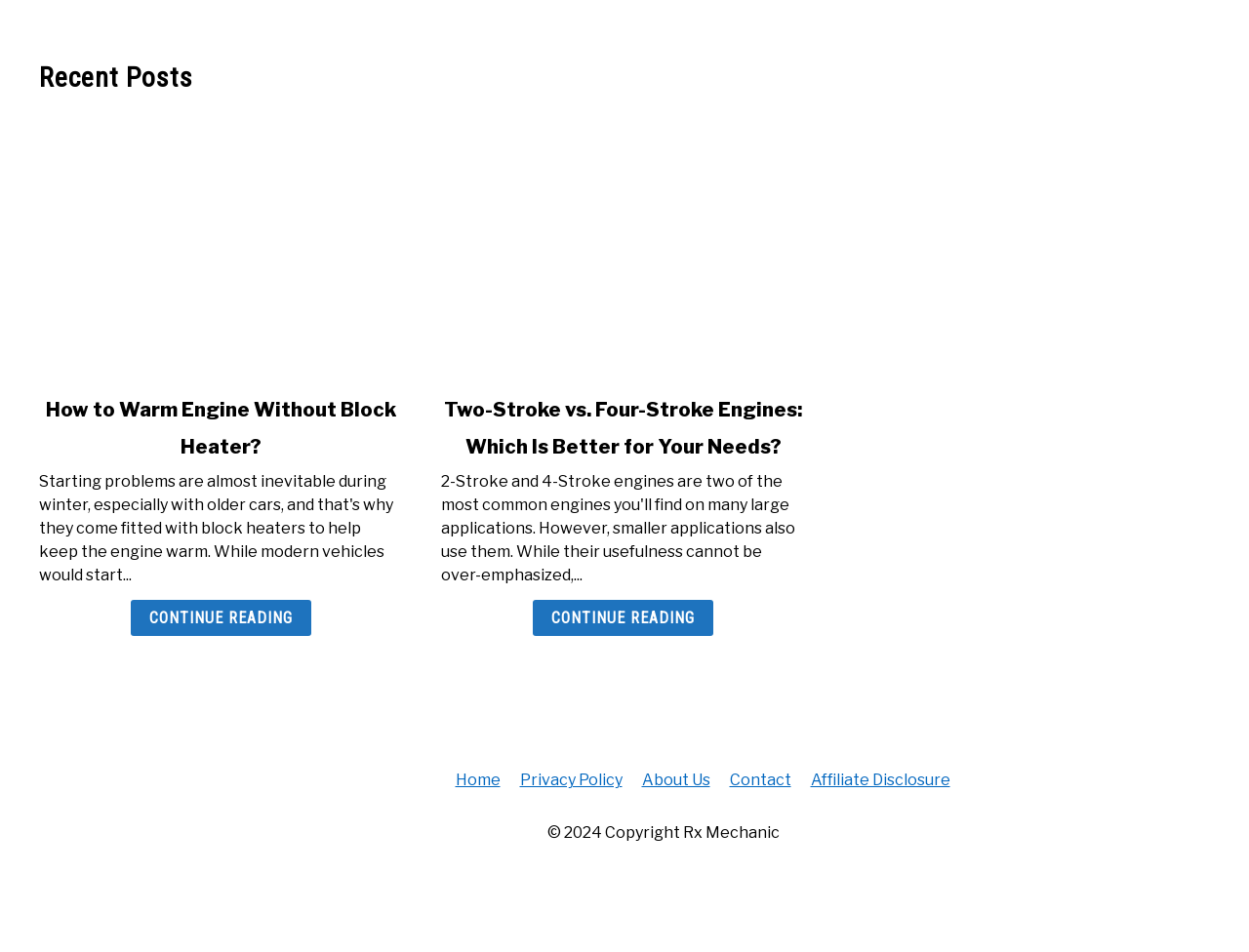Observe the image and answer the following question in detail: What is the year of the copyright statement?

I found the StaticText element [53] with the text ' 2024 Copyright Rx Mechanic', which indicates that the year of the copyright statement is 2024.